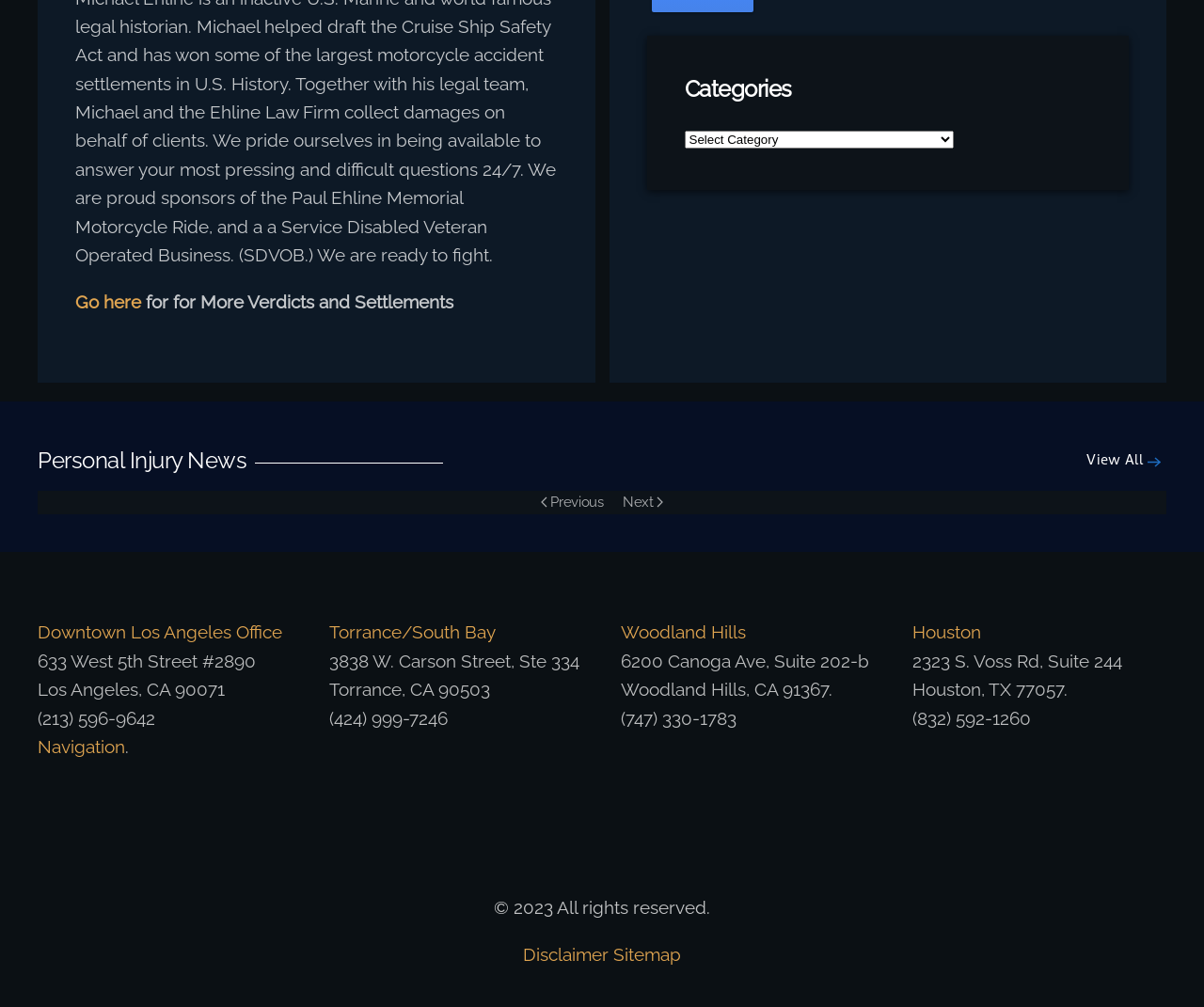How many links are present in the footer section of the webpage?
Using the image as a reference, give a one-word or short phrase answer.

3